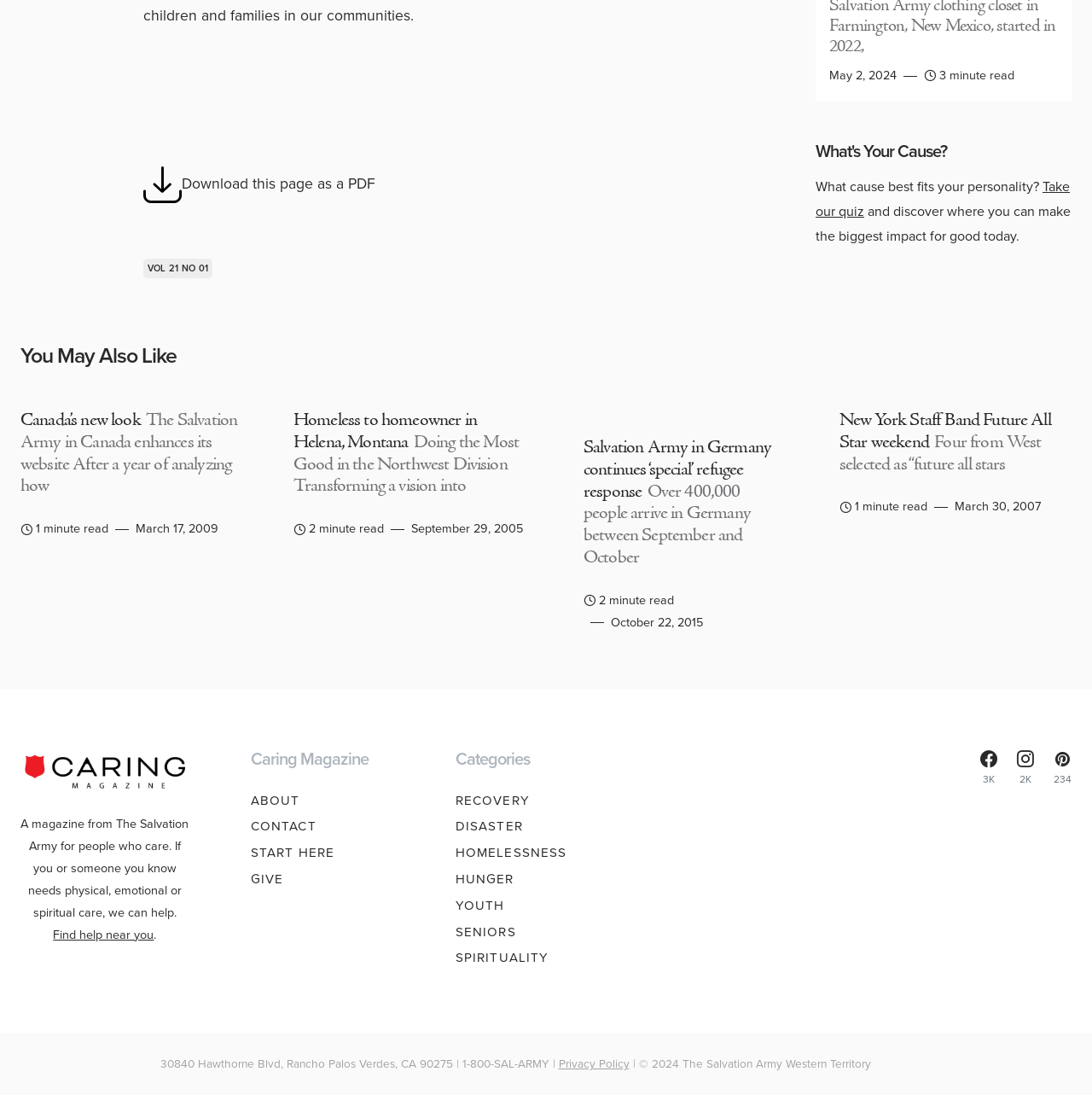Please find the bounding box coordinates of the element that must be clicked to perform the given instruction: "Explore the Medical Device section". The coordinates should be four float numbers from 0 to 1, i.e., [left, top, right, bottom].

None